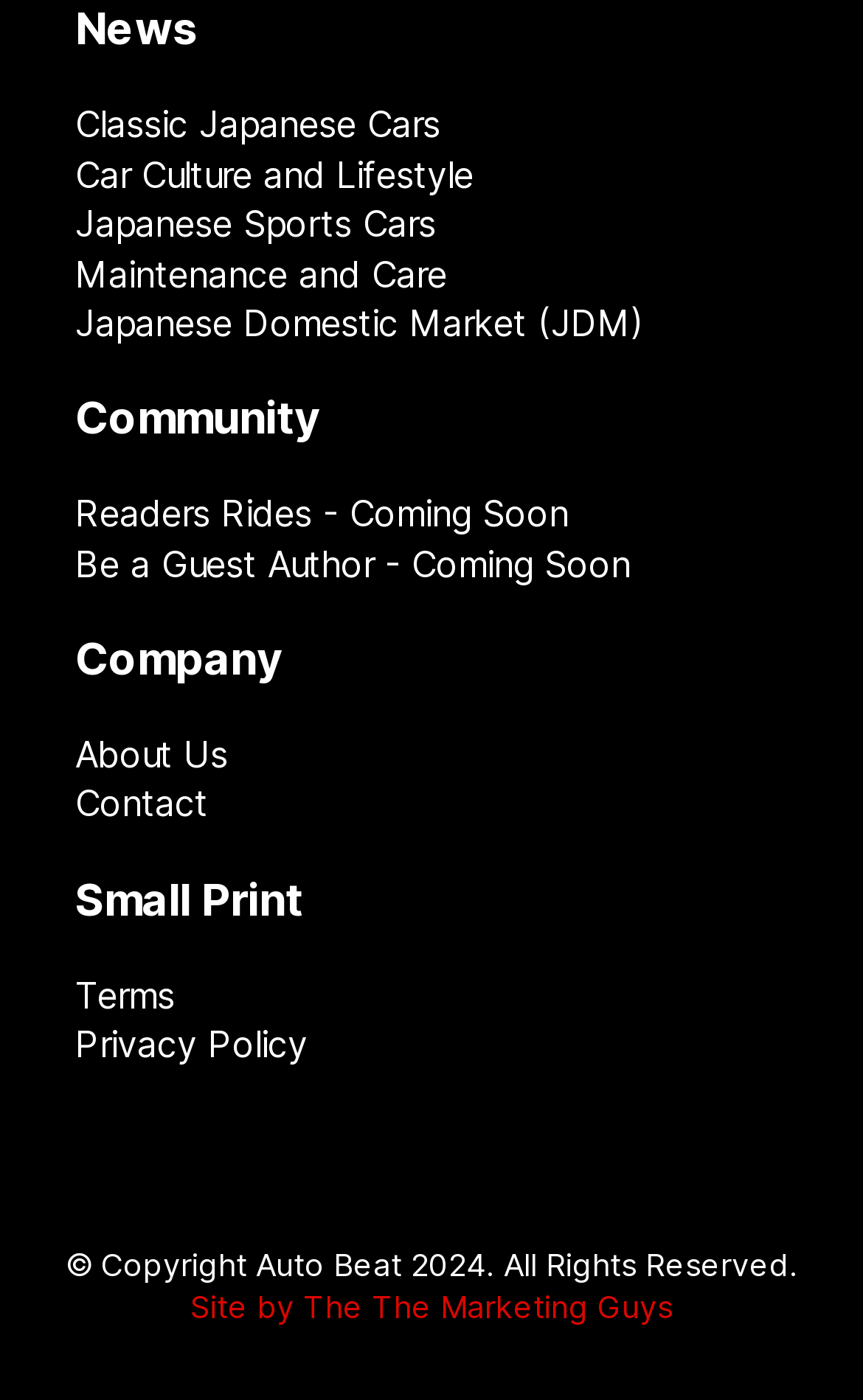What is coming soon to the 'Community' section?
Examine the image closely and answer the question with as much detail as possible.

In the 'Community' section, there are two static text elements that indicate what is coming soon: 'Readers Rides - Coming Soon' and 'Be a Guest Author - Coming Soon'.